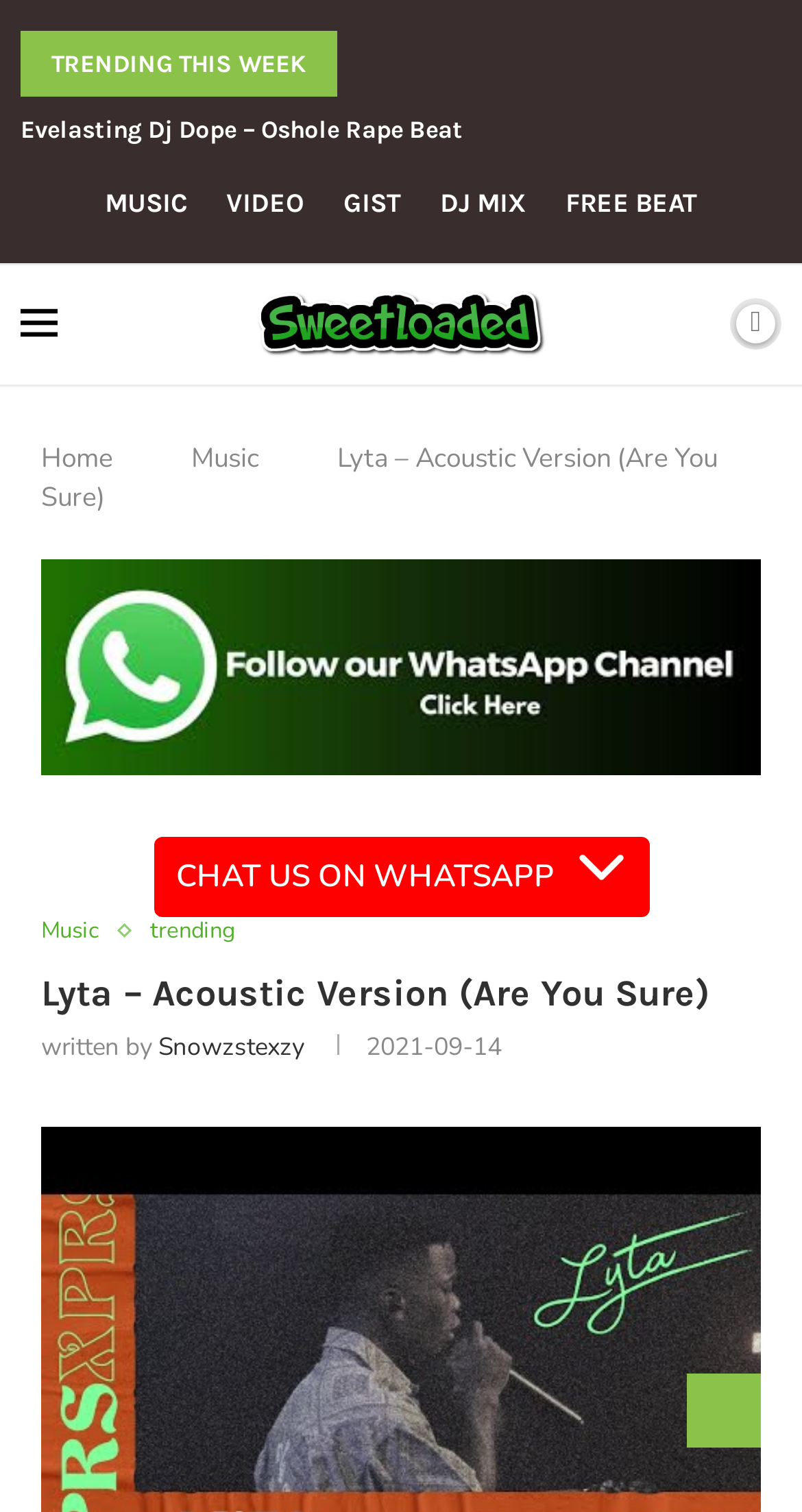Please identify the bounding box coordinates of the element I should click to complete this instruction: 'Chat with us on WhatsApp'. The coordinates should be given as four float numbers between 0 and 1, like this: [left, top, right, bottom].

[0.191, 0.553, 0.809, 0.607]